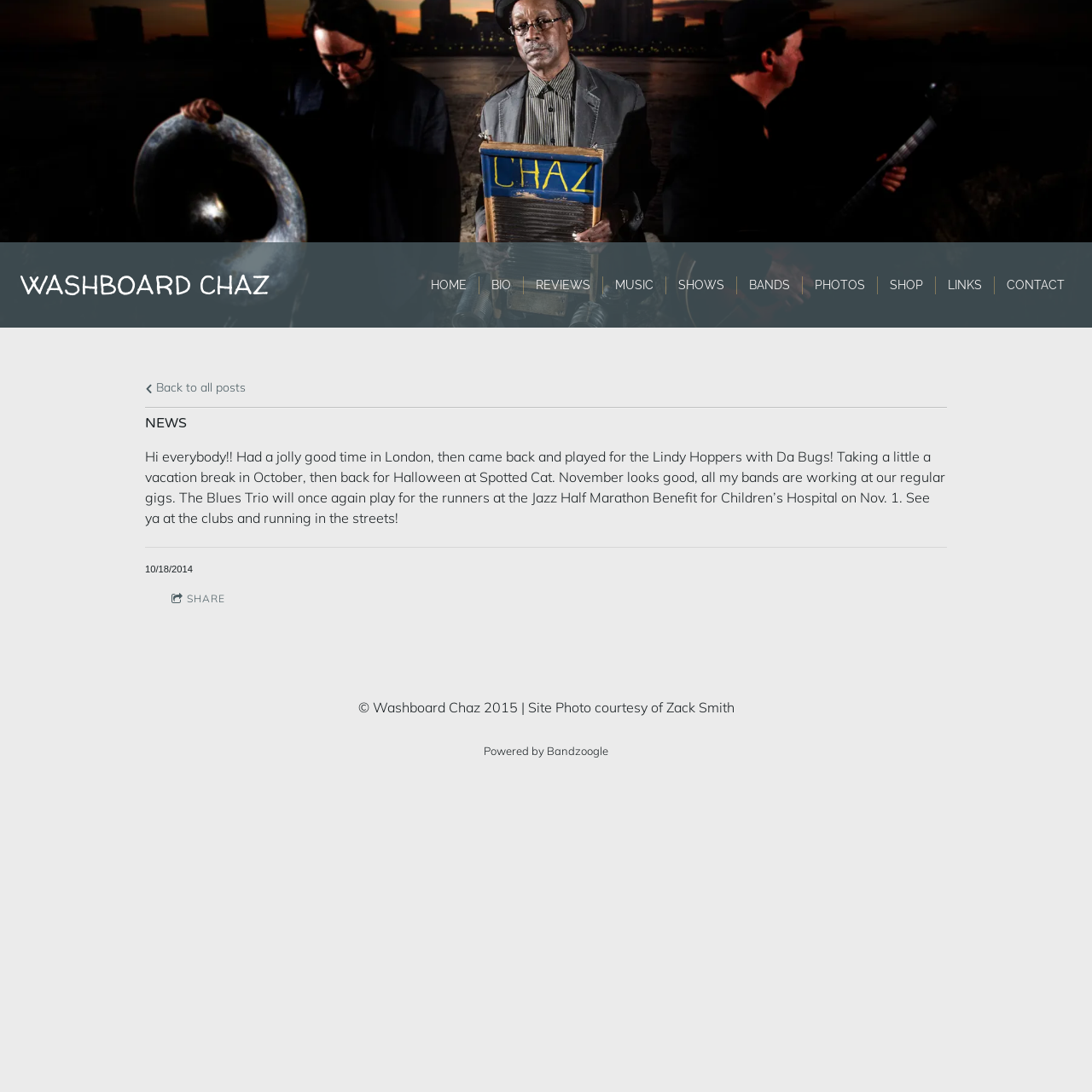Explain the webpage in detail, including its primary components.

This webpage appears to be a news or blog page for Washboard Chaz, a musician. At the top, there is a layout table that spans the entire width of the page, with a heading "WASHBOARD CHAZ" on the left side. Below the heading, there are several links to different sections of the website, including "HOME", "BIO", "REVIEWS", "MUSIC", "SHOWS", "BANDS", "PHOTOS", "SHOP", "LINKS", and "CONTACT", arranged horizontally from left to right.

Below the links, there is an article section that takes up most of the page's width. The article has a heading "NEWS" and a link to "Back to all posts" on the top left. The main content of the article is a text block that describes Washboard Chaz's recent activities, including a trip to London, a performance for the Lindy Hoppers, and upcoming gigs in October and November.

At the bottom of the article, there is a footer section with a timestamp "October 18, 2014 16:22" and a link to "SHARE". Below the footer, there is a content information section that spans the entire width of the page, containing a copyright notice "© Washboard Chaz 2015" and a credit to Zack Smith for the site photo, as well as a link to "Powered by Bandzoogle".